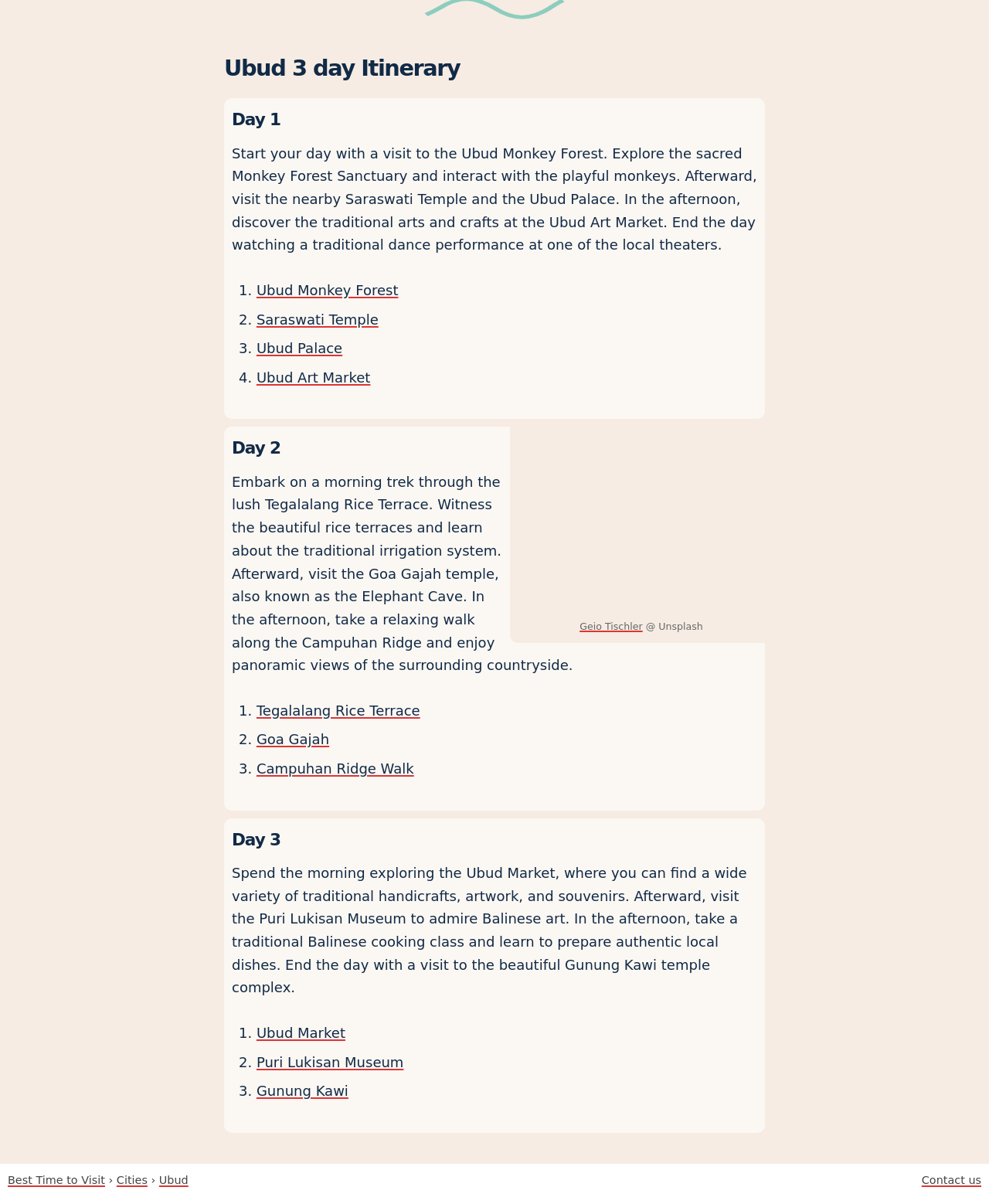Answer the question in a single word or phrase:
How many days are covered in this itinerary?

3